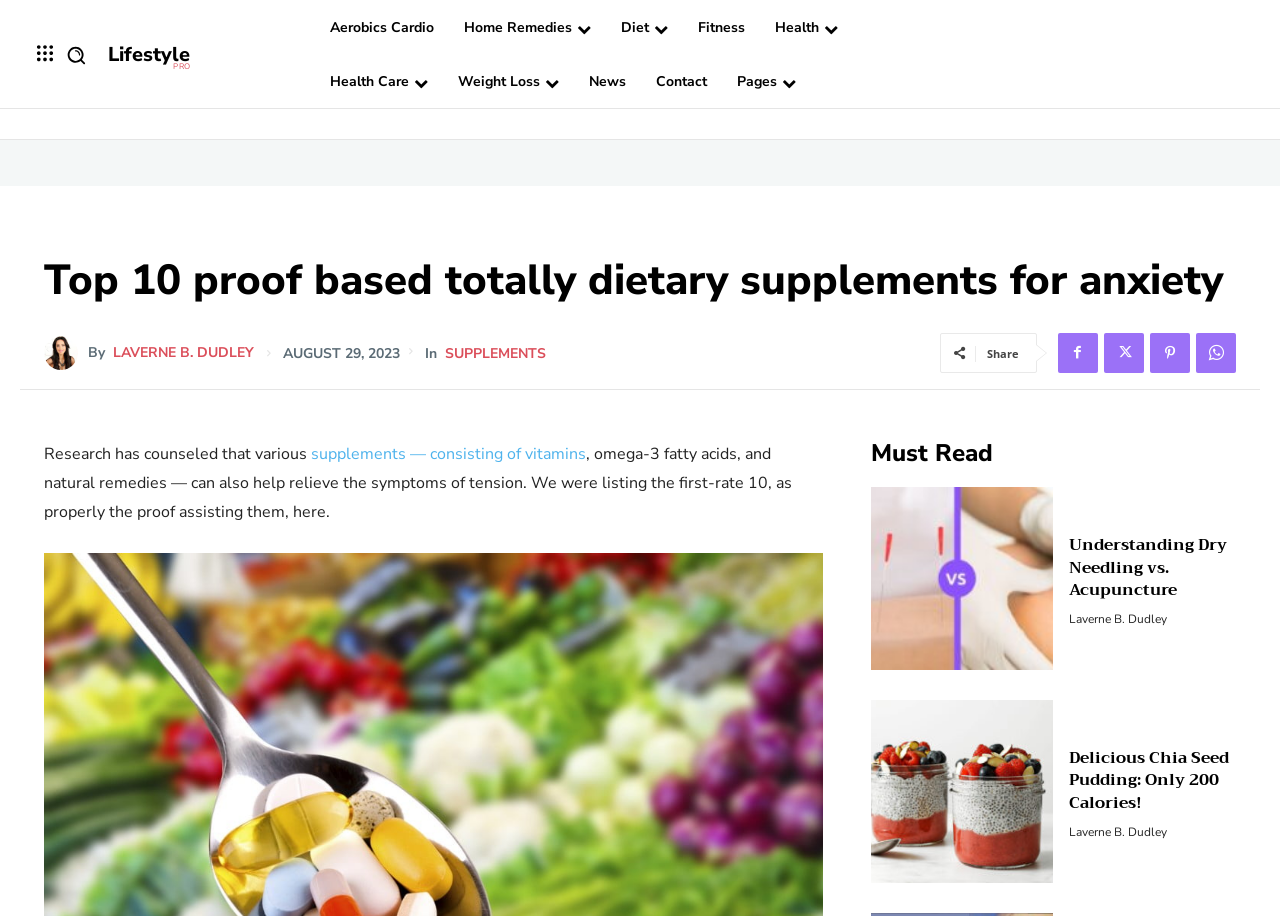Describe all significant elements and features of the webpage.

The webpage appears to be a health-related article page. At the top, there is a search button and a logo "Lifestyle PRO" on the left, followed by a series of links to different categories such as "Aerobics Cardio", "Home Remedies", "Diet", "Fitness", "Health", and "Weight Loss". 

Below the top navigation bar, there is a main heading "Top 10 proof based totally dietary supplements for anxiety" in a prominent font size. The article is written by "Laverne B. Dudley" and was published on "AUGUST 29, 2023". 

The article starts with a brief introduction, stating that research has shown that various supplements can help relieve anxiety symptoms. The text is divided into two columns, with the main content on the left and a sidebar on the right. The sidebar has a heading "Must Read" and lists several related articles, including "Understanding Dry Needling vs. Acupuncture" and "Delicious Chia Seed Pudding: Only 200 Calories!". 

There are several social media sharing links at the bottom of the article, represented by icons. Throughout the page, there are several images, including a profile picture of the author and icons for the categories in the top navigation bar.